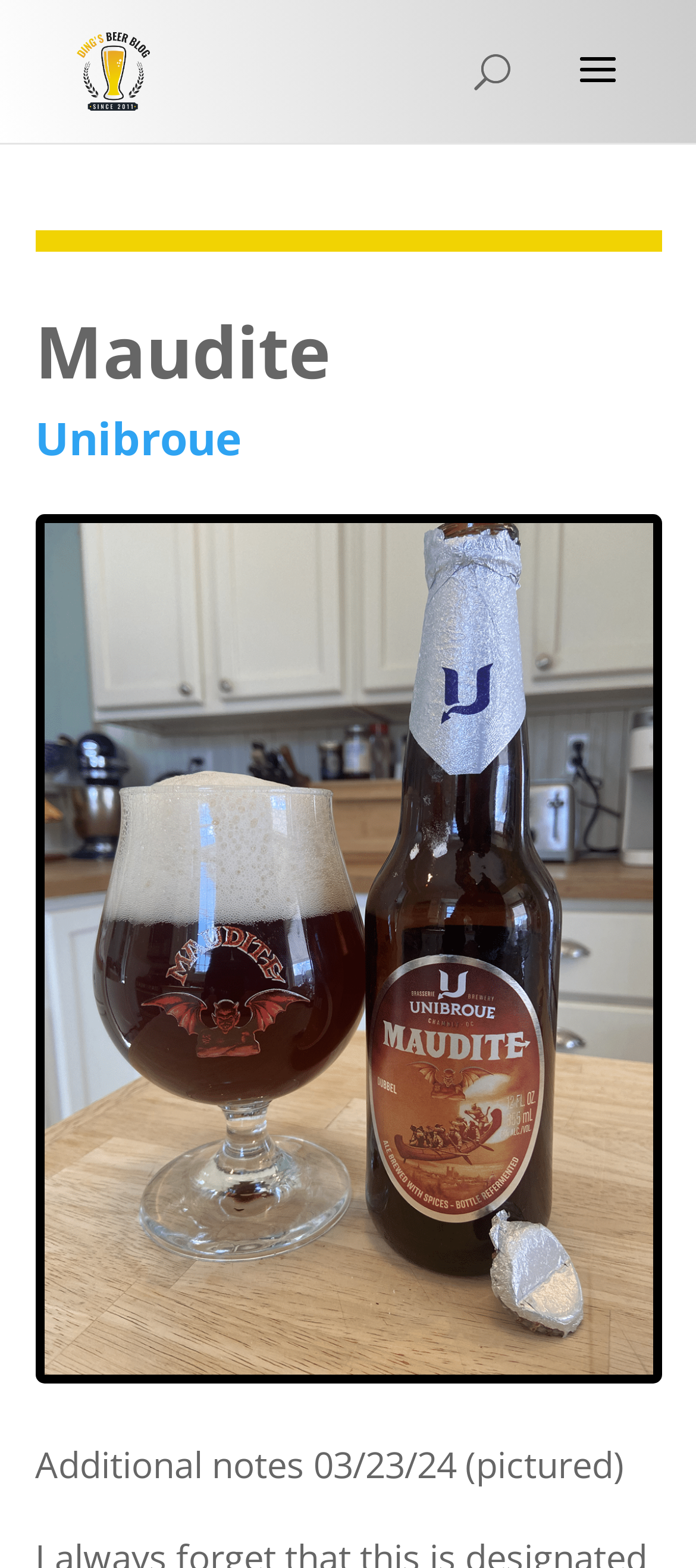Give a concise answer of one word or phrase to the question: 
Is there an image on the webpage?

Yes